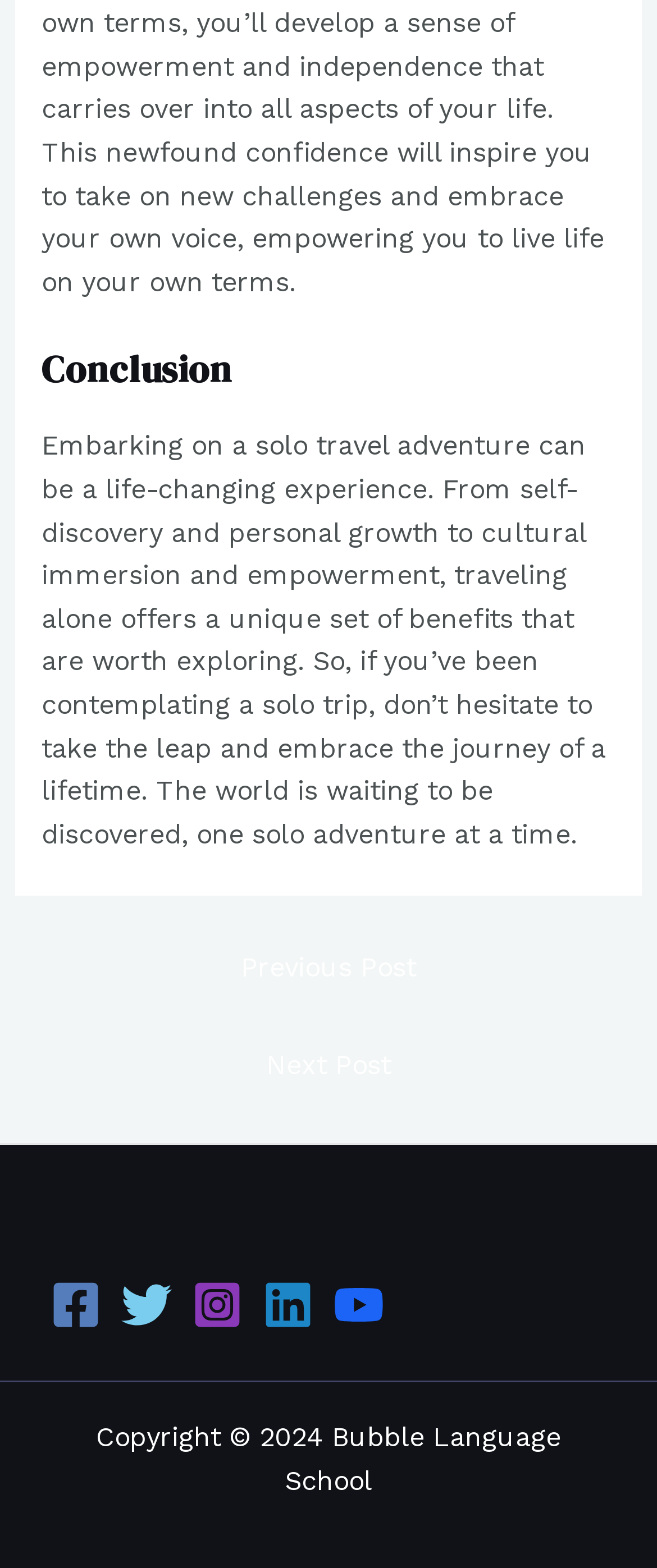Please provide a comprehensive response to the question based on the details in the image: What is the tone of the article?

The tone of the article can be inferred from the language used, which is motivational and encouraging, urging readers to take the leap and embark on a solo travel adventure, with phrases such as 'don't hesitate to take the leap' and 'the world is waiting to be discovered'.